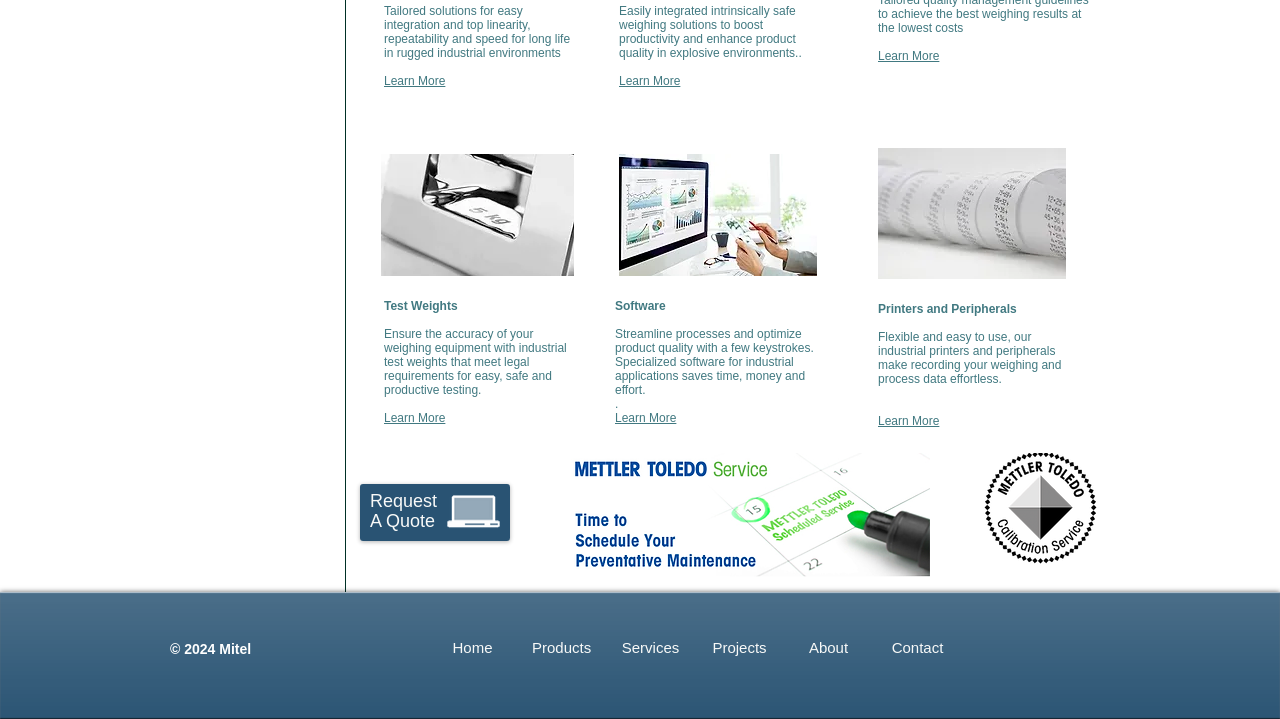Determine the bounding box coordinates of the region to click in order to accomplish the following instruction: "Explore industrial test weights". Provide the coordinates as four float numbers between 0 and 1, specifically [left, top, right, bottom].

[0.3, 0.572, 0.348, 0.592]